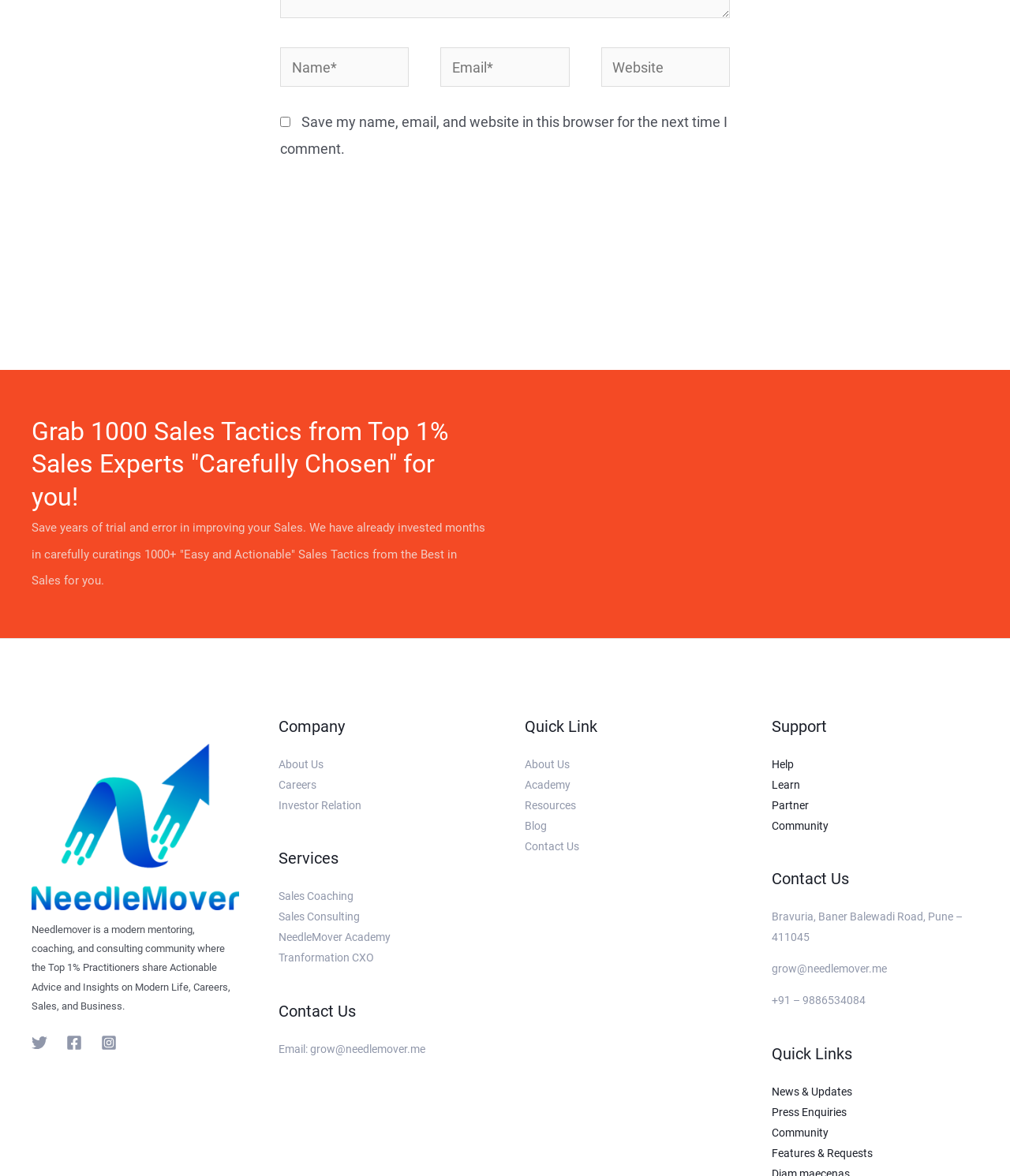Identify and provide the bounding box for the element described by: "Tranformation CXO".

[0.275, 0.809, 0.37, 0.82]